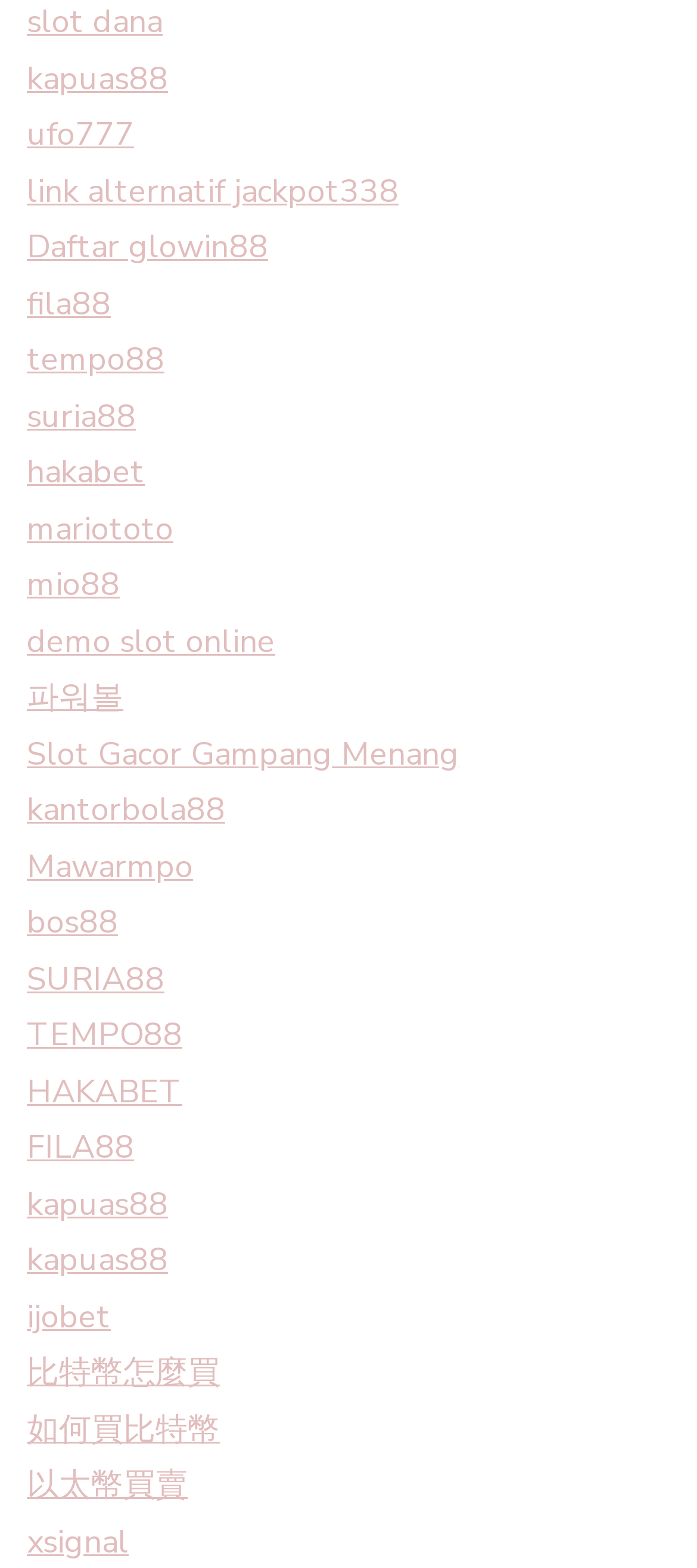Specify the bounding box coordinates of the element's area that should be clicked to execute the given instruction: "click on slot dana". The coordinates should be four float numbers between 0 and 1, i.e., [left, top, right, bottom].

[0.038, 0.0, 0.233, 0.028]